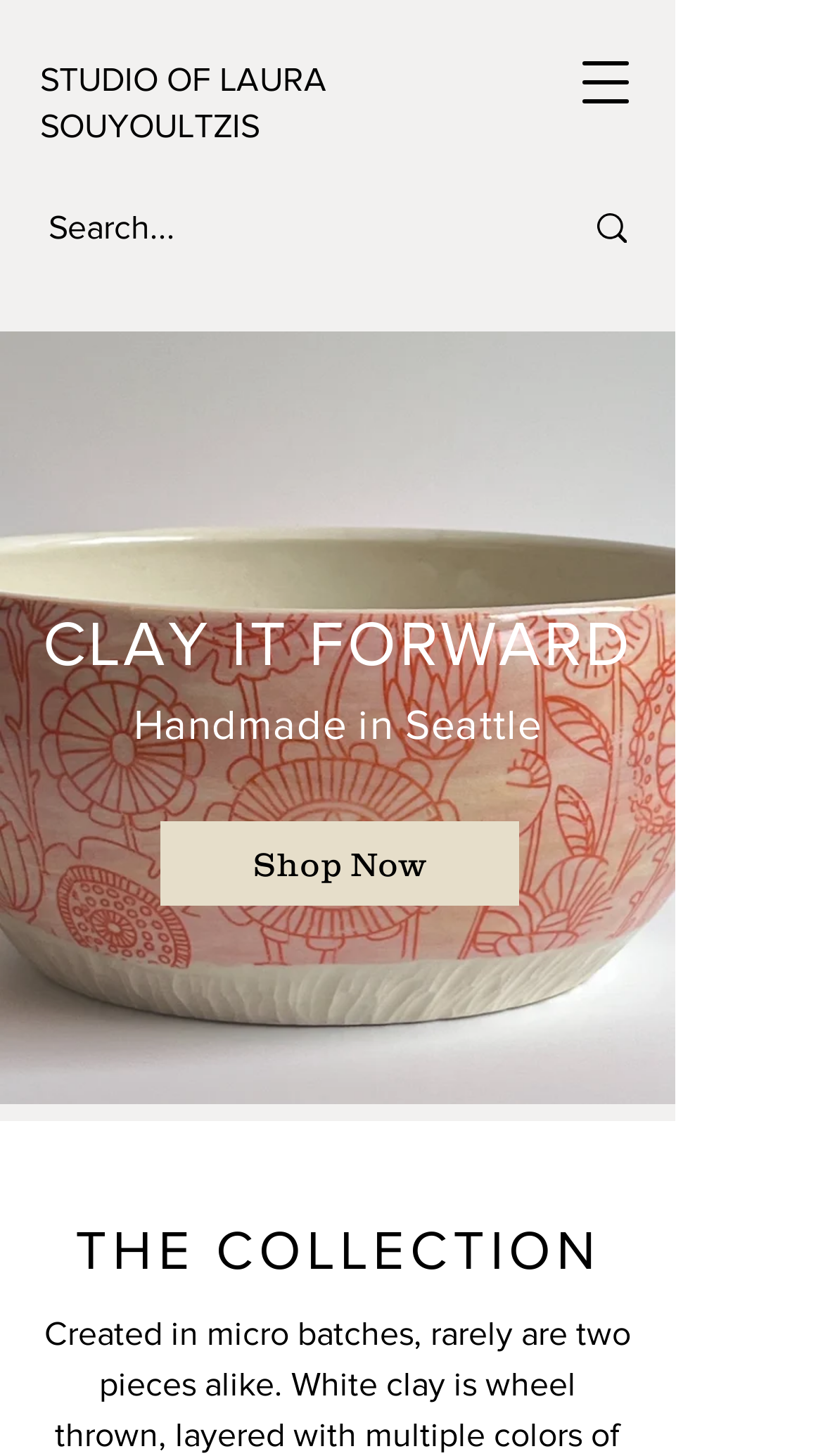Offer a meticulous caption that includes all visible features of the webpage.

The webpage is titled "Home | Clay It Forward" and appears to be an e-commerce website for a pottery studio. At the top right corner, there is a button to open a navigation menu. Below the title, there is a search bar with a magnifying glass icon and a placeholder text "Search...". 

On the left side of the page, there is a link to the studio's homepage, "STUDIO OF LAURA SOUYOULTZIS", accompanied by a large image that takes up most of the page's width. Above the image, there are two headings, "CLAY IT FORWARD" and "Handmade in Seattle", which suggest that the studio is based in Seattle and specializes in handmade pottery.

To the right of the image, there is a call-to-action button "Shop Now". Below the image, there is a heading "THE COLLECTION", which likely leads to a section showcasing the studio's products. At the bottom of the page, there is a region labeled "Shop", which may contain a list of products or categories.

Overall, the webpage appears to be a simple and clean design, with a focus on showcasing the studio's brand and products.